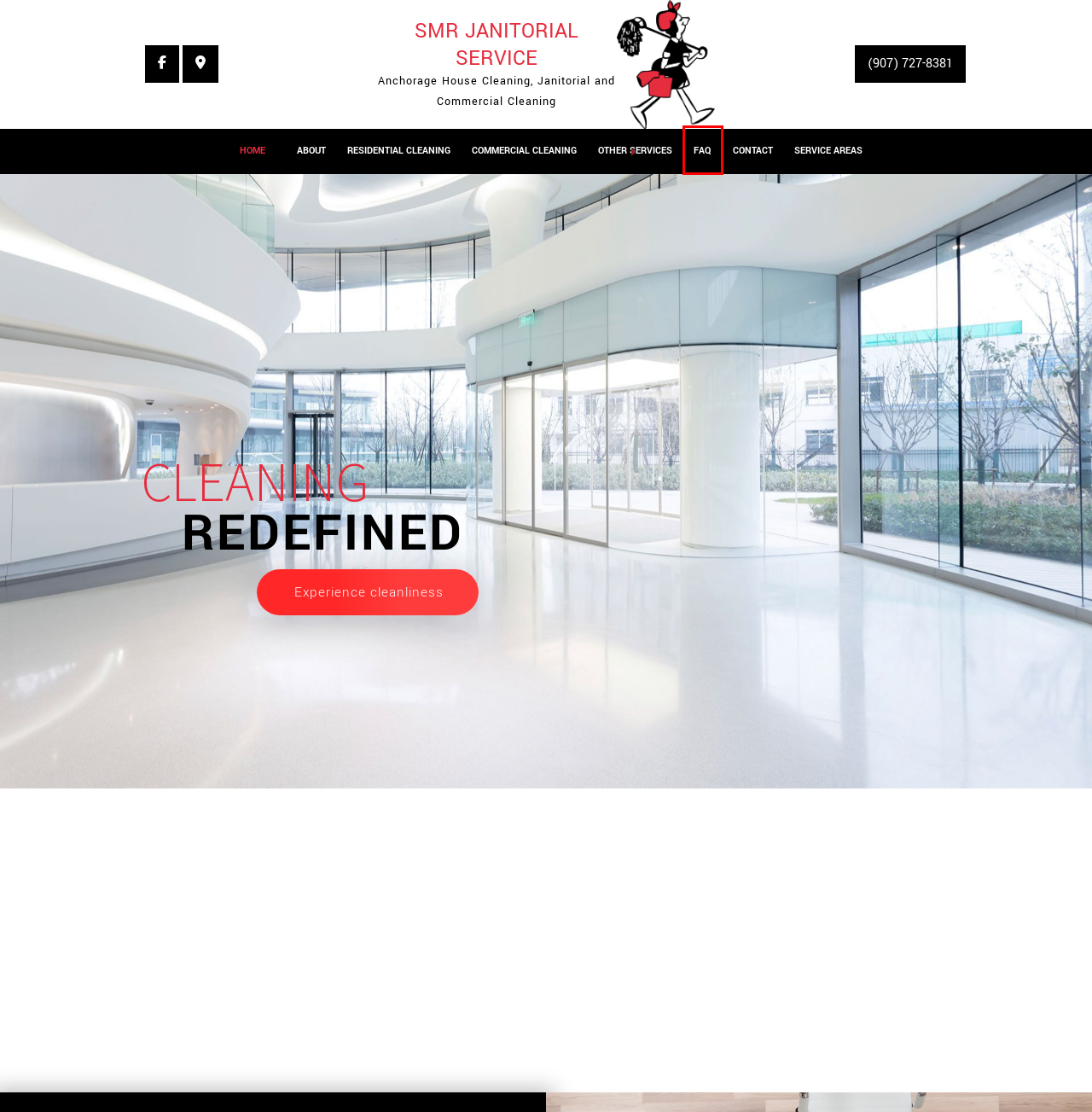You are given a screenshot of a webpage with a red bounding box around an element. Choose the most fitting webpage description for the page that appears after clicking the element within the red bounding box. Here are the candidates:
A. Scheduled Cleaning in Wasilla, Palmer and Anchorage
B. Wasilla, Palmer and Anchorage Janitorial Services
C. Green Cleaning in Wasilla, Palmer and Anchorage
D. Construction Cleaning Wasilla, Palmer and Anchorage
E. Contact | Palmer House Cleaning, Janitorial and Commercial Cleaning
F. Frequently Asked Janitorial Service Questions
G. Post Construction Cleaning Wasilla, Palmer and Anchorage
H. Contact | Anchorage House Cleaning, Janitorial and Commercial Cleaning

F